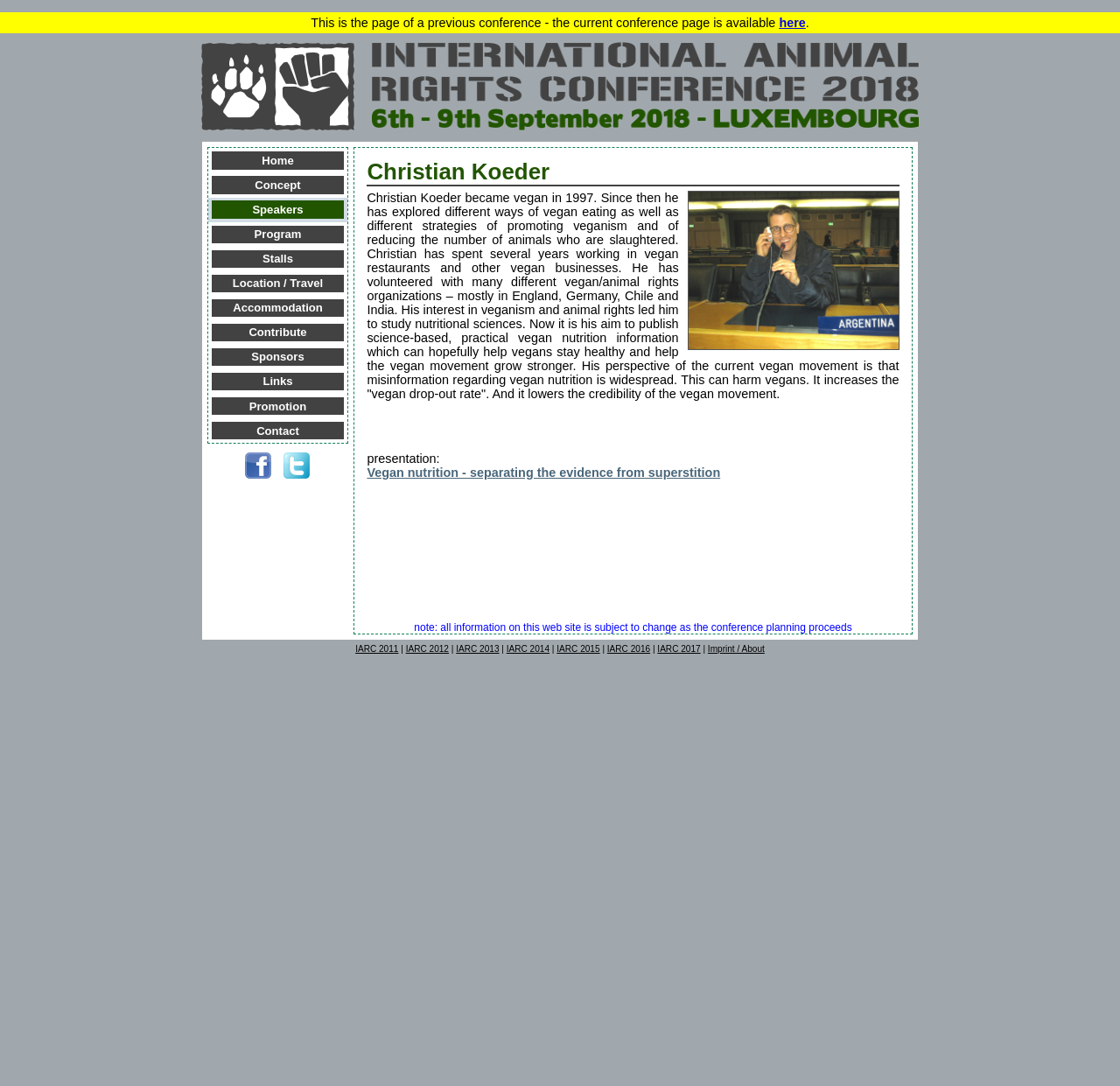What is the topic of Christian Koeder's presentation?
Provide a short answer using one word or a brief phrase based on the image.

Vegan nutrition